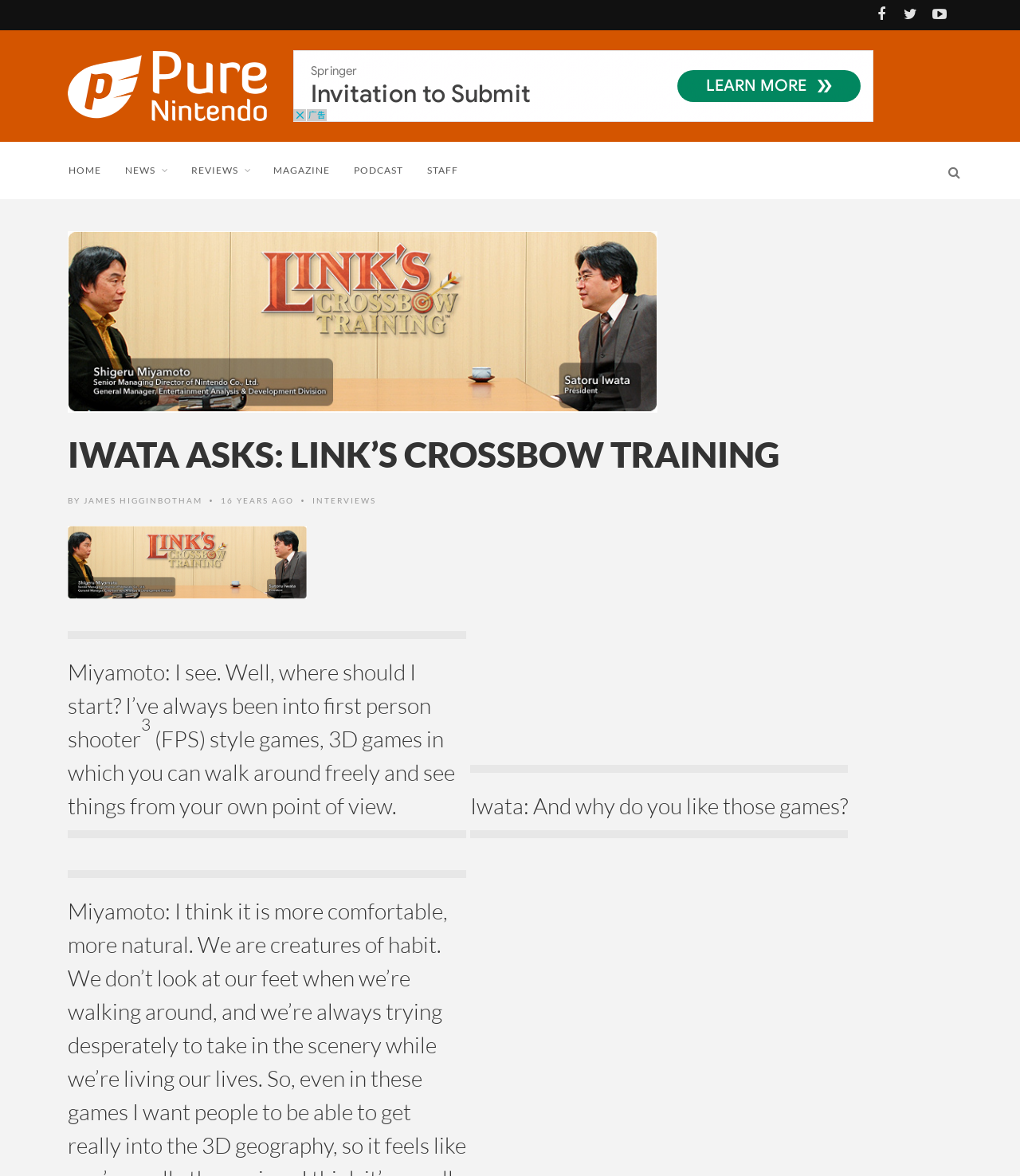Please use the details from the image to answer the following question comprehensively:
What type of games does Miyamoto like?

I found the text 'Miyamoto: I see. Well, where should I start? I’ve always been into first person shooter (FPS) style games...' which indicates that Miyamoto likes first person shooter games.